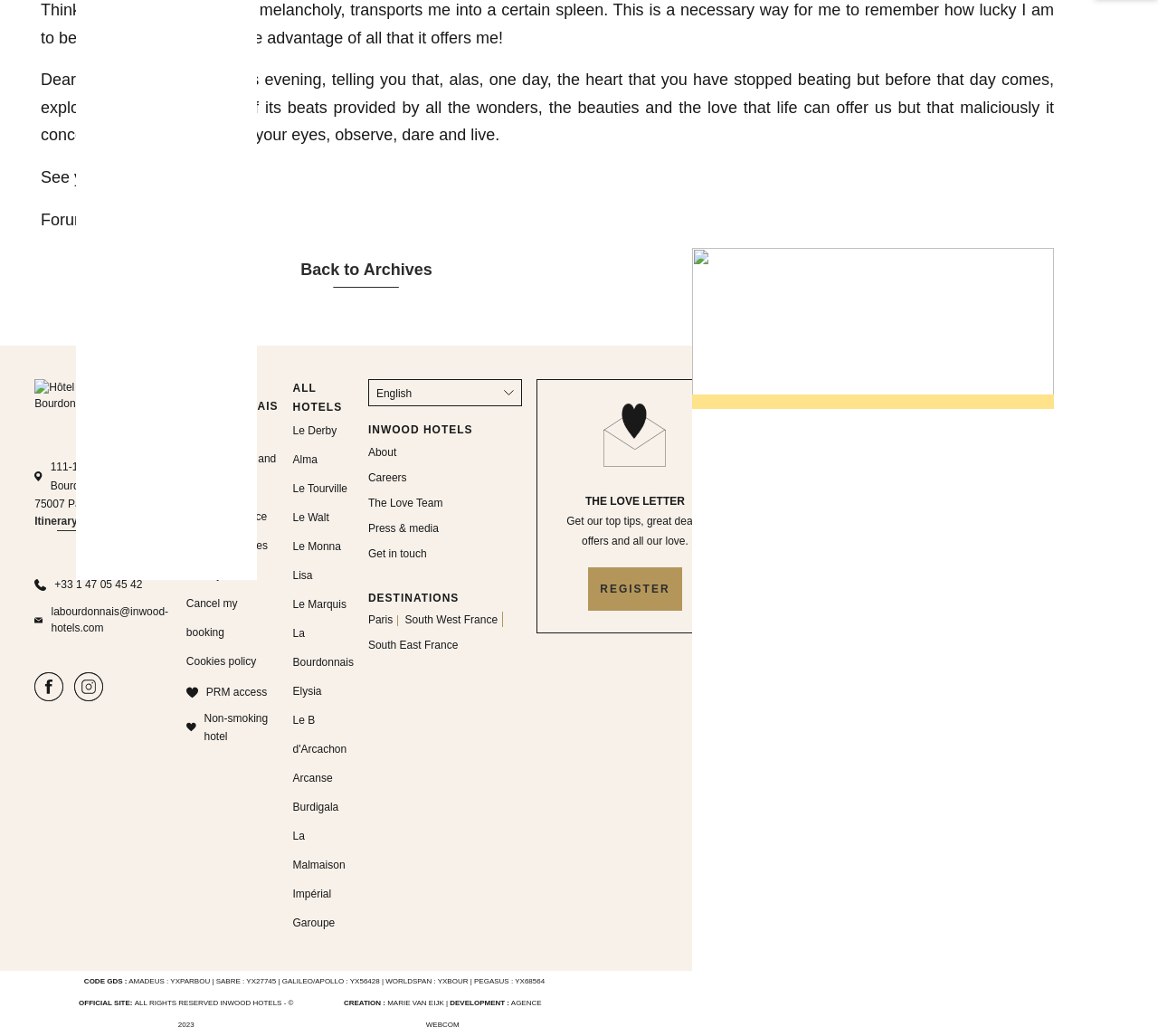Please indicate the bounding box coordinates of the element's region to be clicked to achieve the instruction: "Enter your name". Provide the coordinates as four float numbers between 0 and 1, i.e., [left, top, right, bottom].

[0.084, 0.134, 0.203, 0.169]